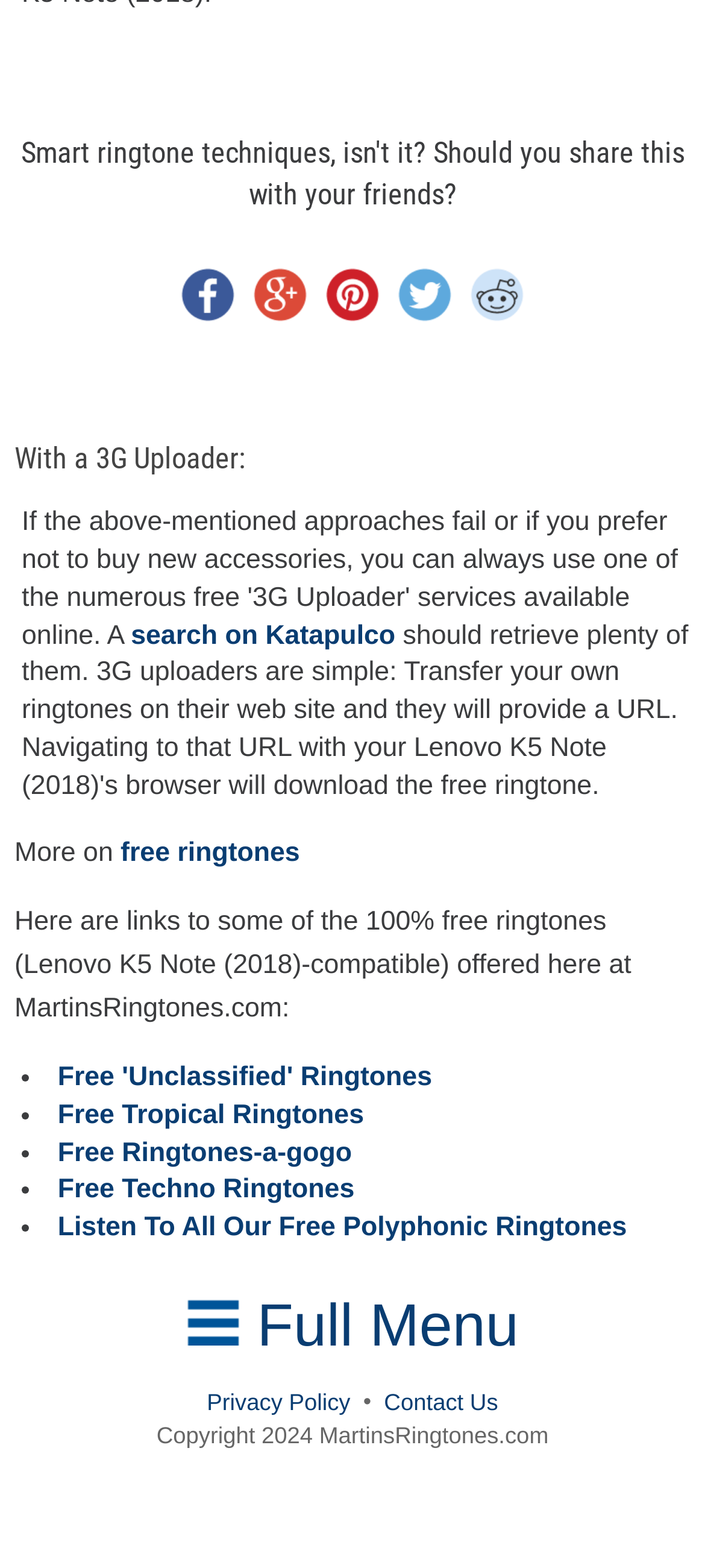What is the position of the 'Full Menu' link?
Please provide a single word or phrase as the answer based on the screenshot.

Below the middle of the page